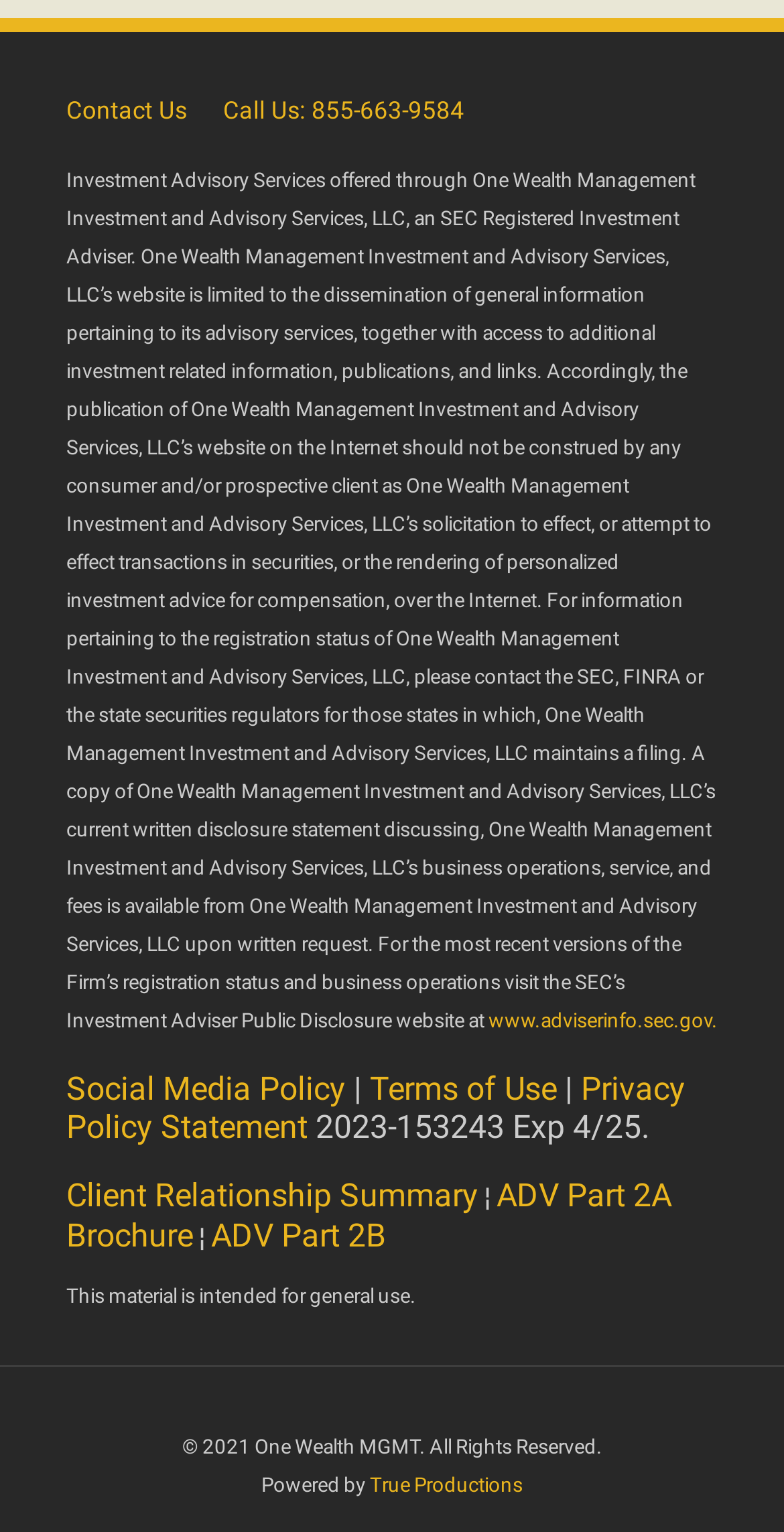Locate the bounding box coordinates of the clickable region to complete the following instruction: "Visit the SEC's Investment Adviser Public Disclosure website."

[0.623, 0.659, 0.915, 0.673]